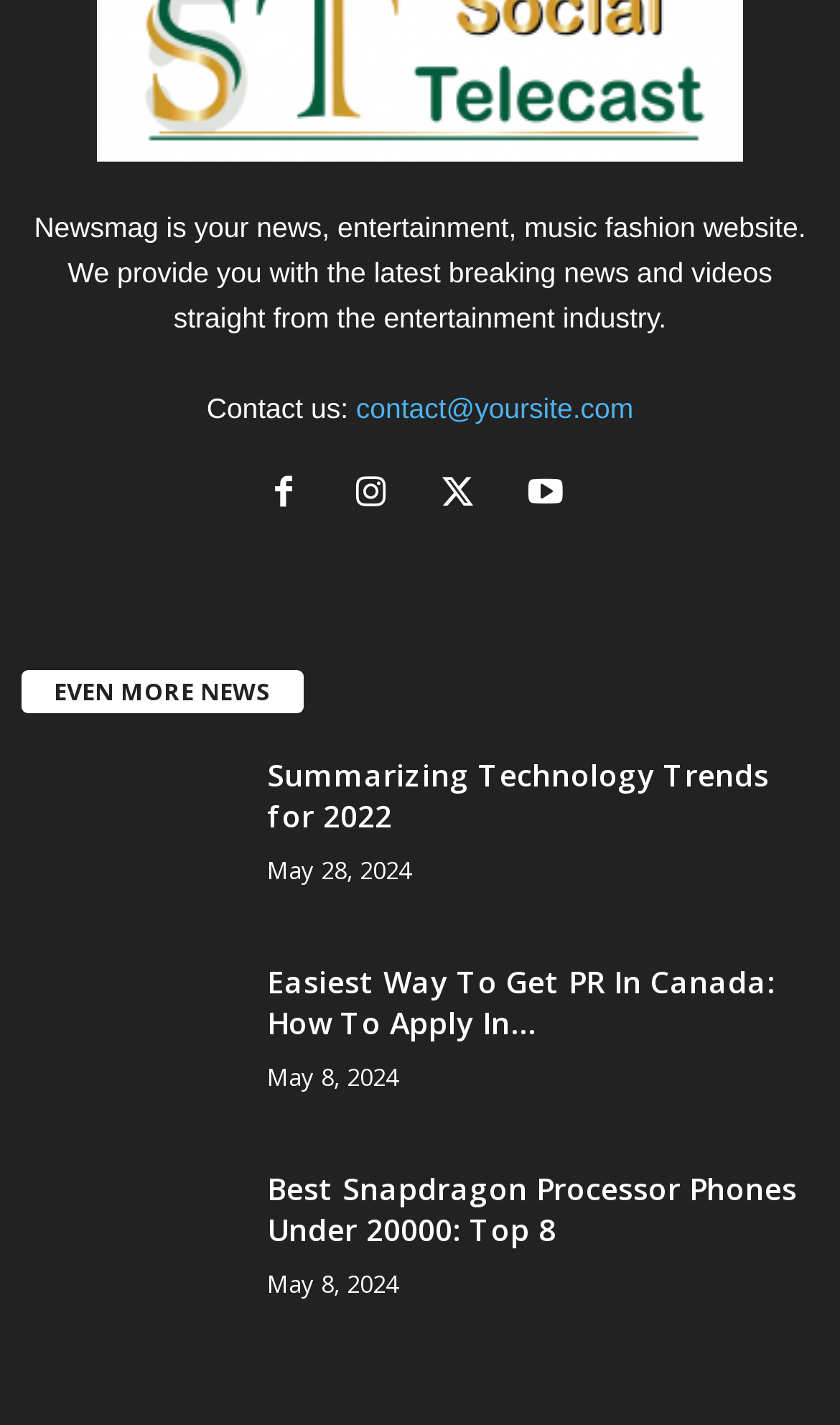What is the date of the second news article?
Please respond to the question thoroughly and include all relevant details.

I looked at the time elements and found the second one, which has a static text 'May 8, 2024'.